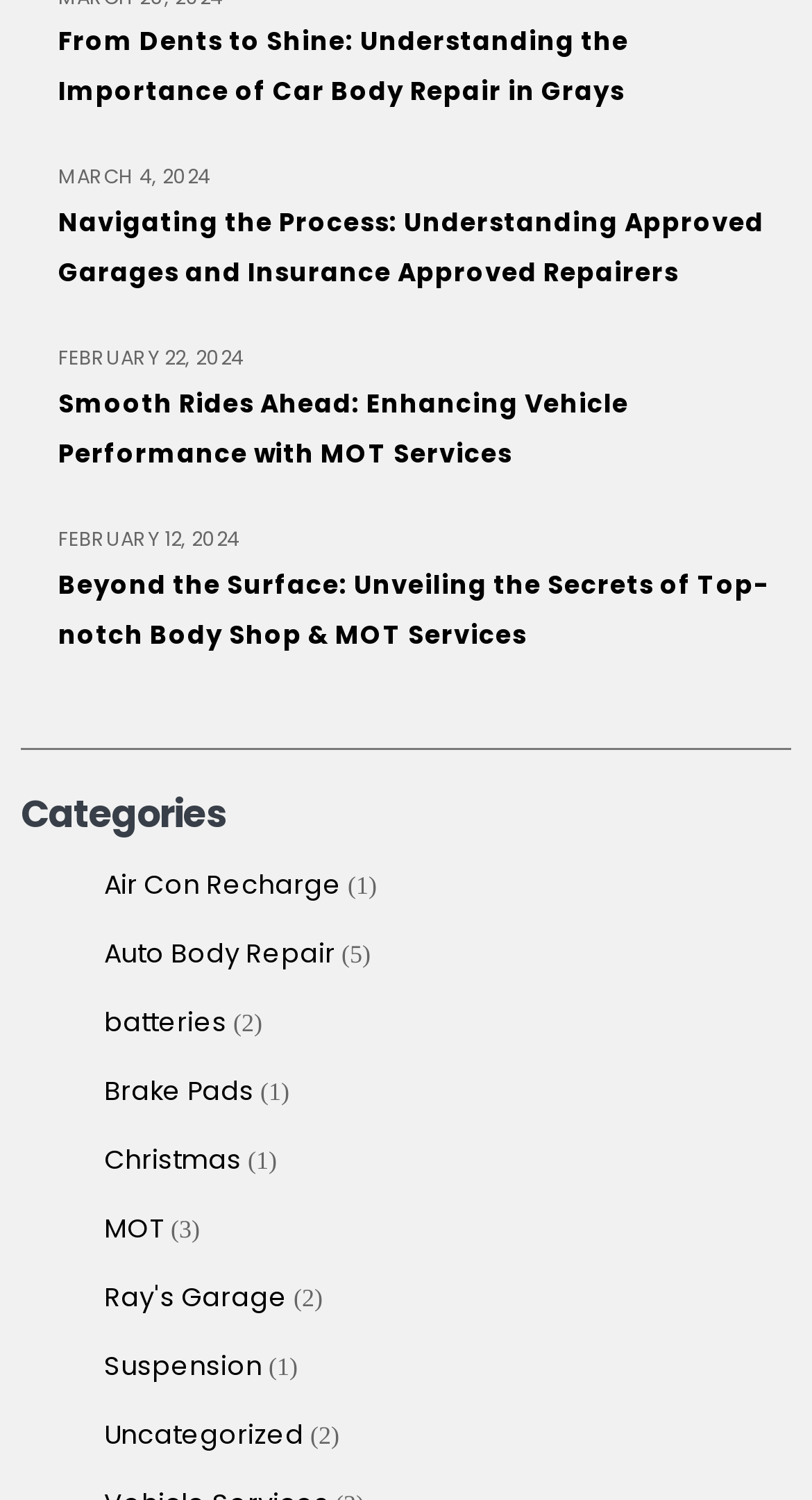Please specify the coordinates of the bounding box for the element that should be clicked to carry out this instruction: "Read the blog post about enhancing vehicle performance with MOT services". The coordinates must be four float numbers between 0 and 1, formatted as [left, top, right, bottom].

[0.072, 0.253, 0.974, 0.319]